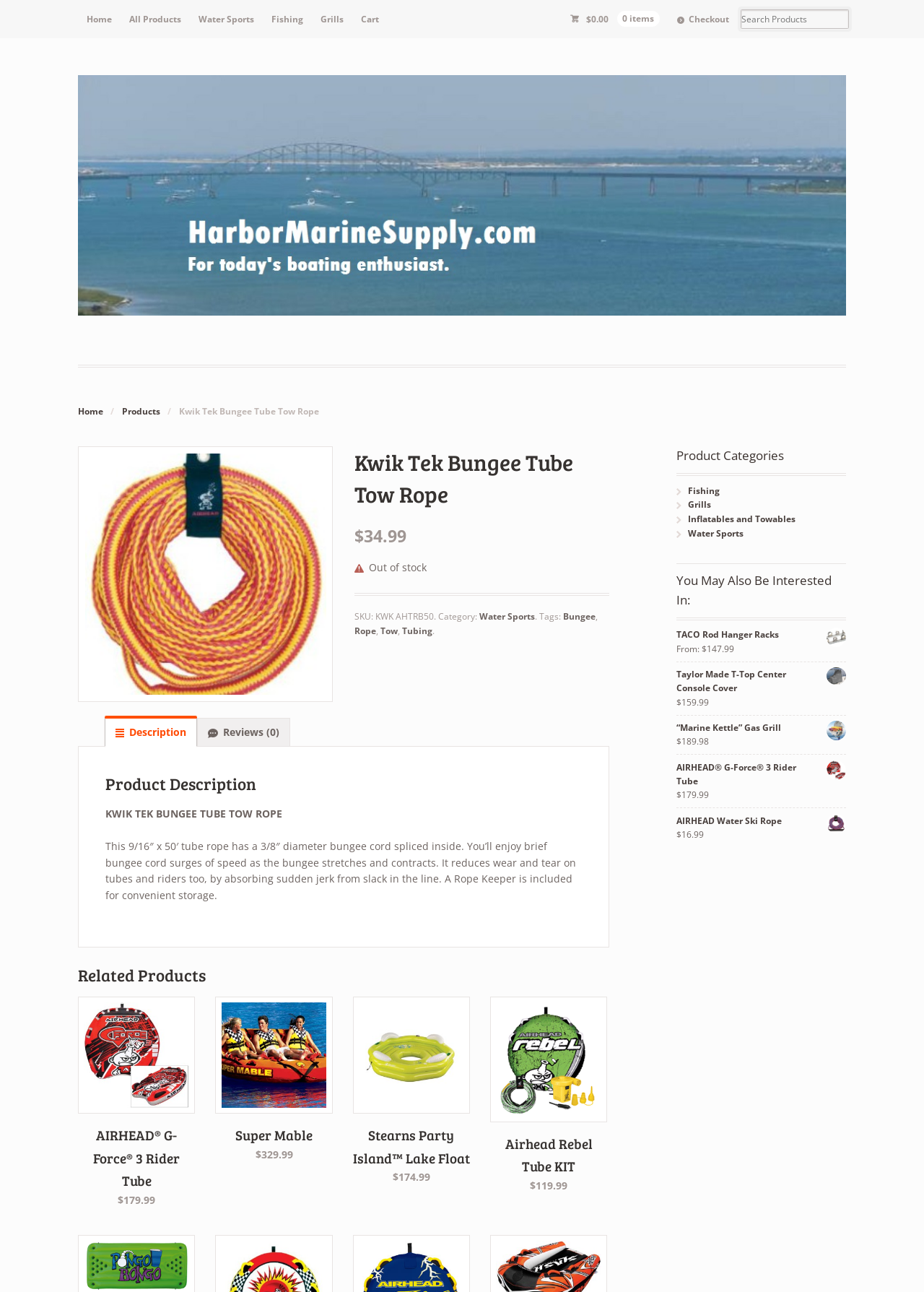Identify the bounding box coordinates for the element you need to click to achieve the following task: "Search for products". The coordinates must be four float values ranging from 0 to 1, formatted as [left, top, right, bottom].

[0.799, 0.0, 0.916, 0.022]